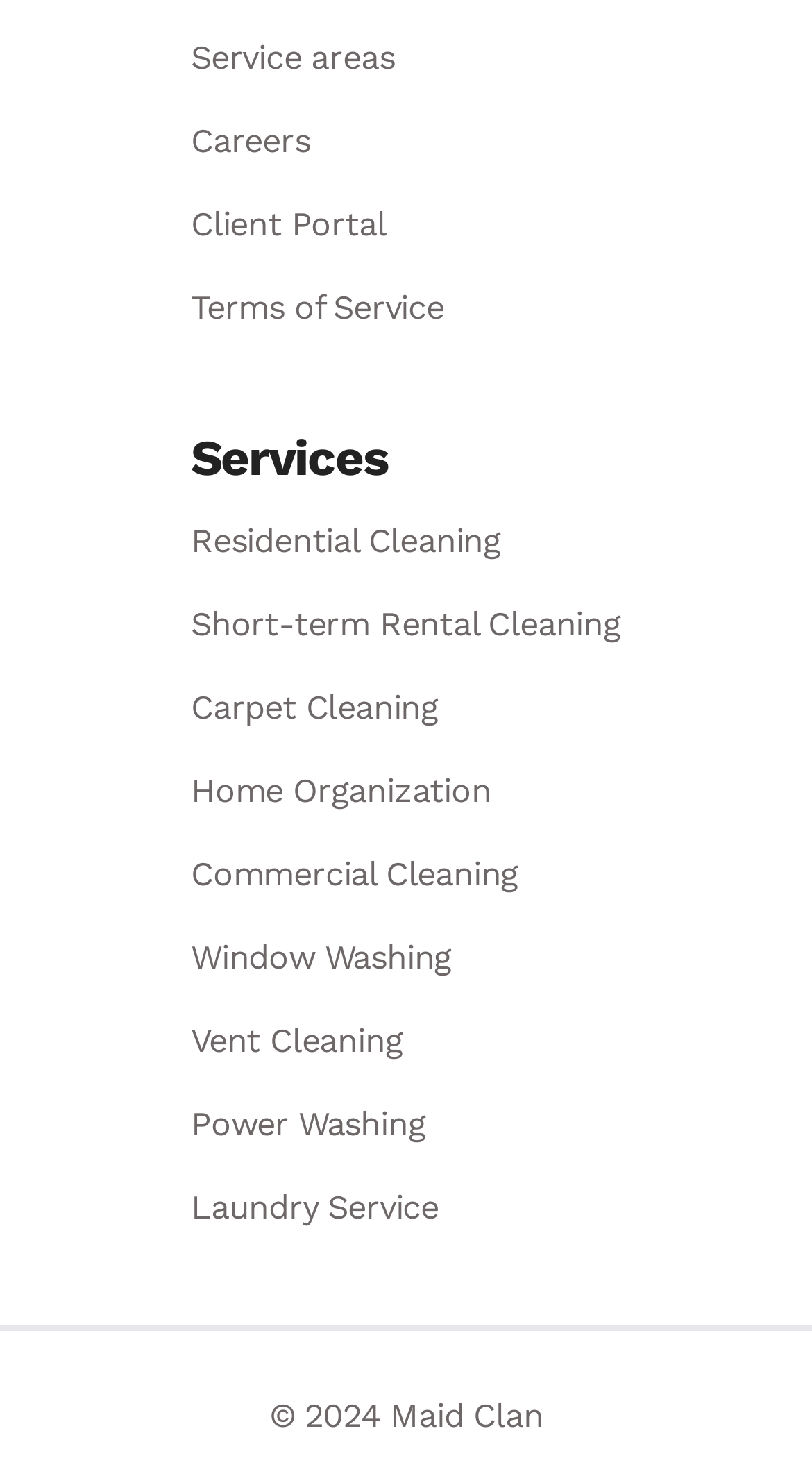How many services are listed under 'Services'? Based on the image, give a response in one word or a short phrase.

9